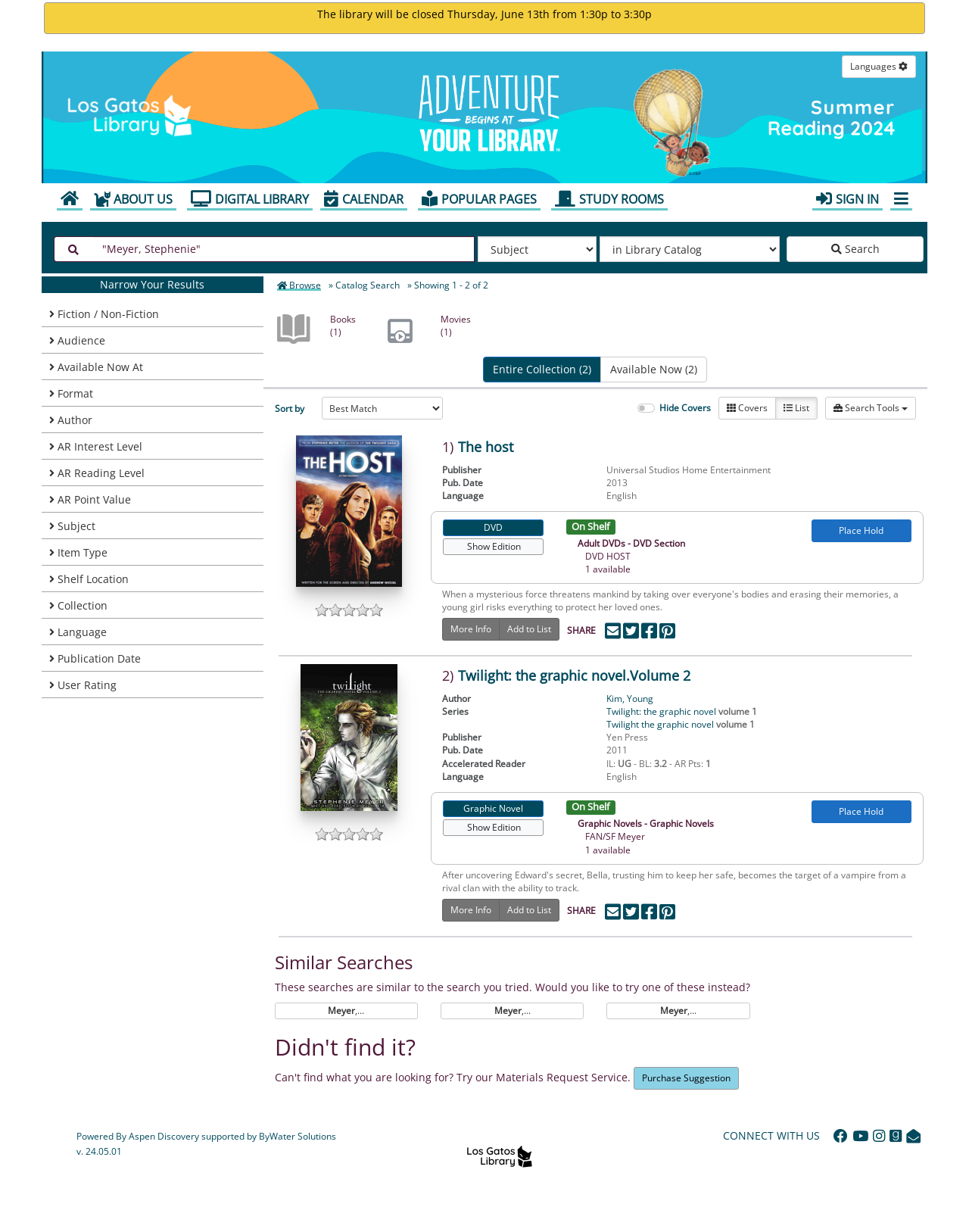Please examine the image and provide a detailed answer to the question: What is the format of the first search result?

The format of the first search result can be found in the main content area, where it is written as 'View DVD'.